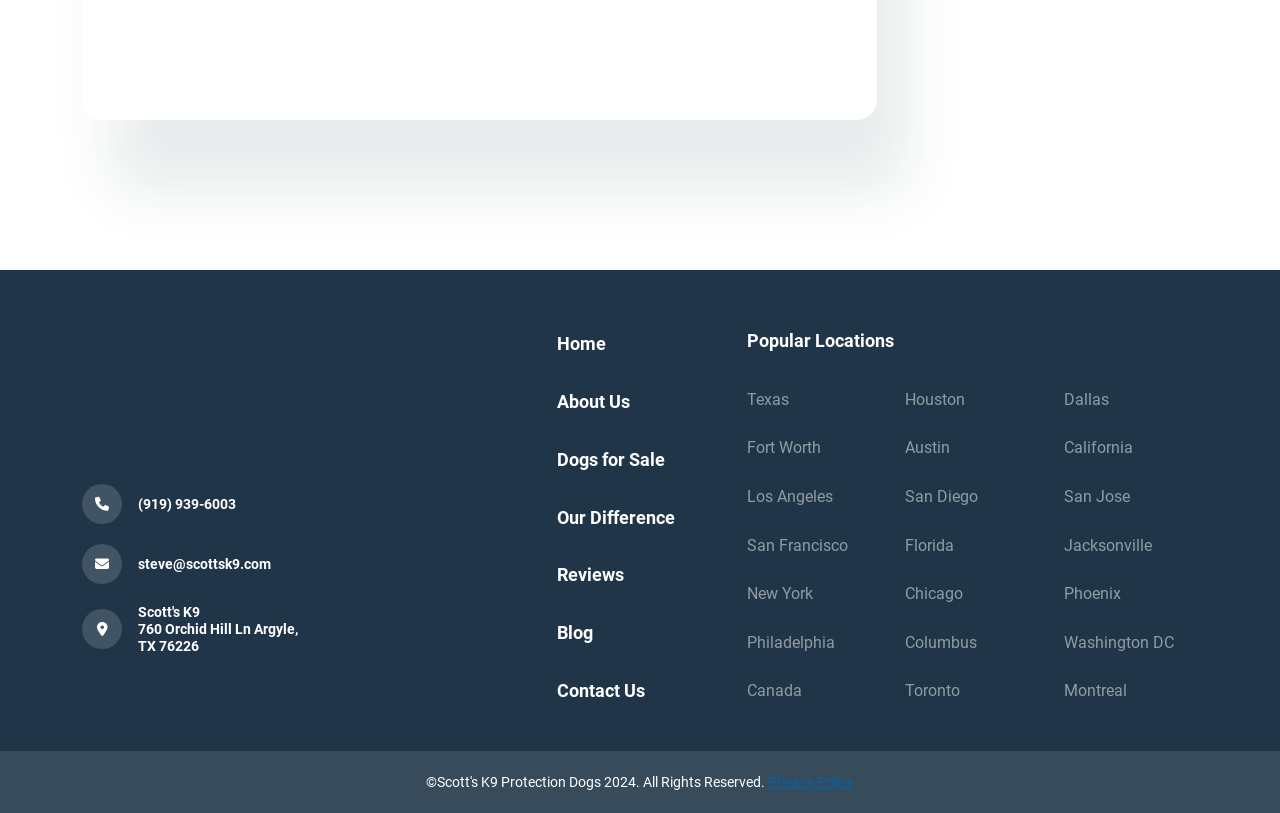Determine the bounding box coordinates of the clickable area required to perform the following instruction: "Call (919) 939-6003". The coordinates should be represented as four float numbers between 0 and 1: [left, top, right, bottom].

[0.064, 0.596, 0.342, 0.645]